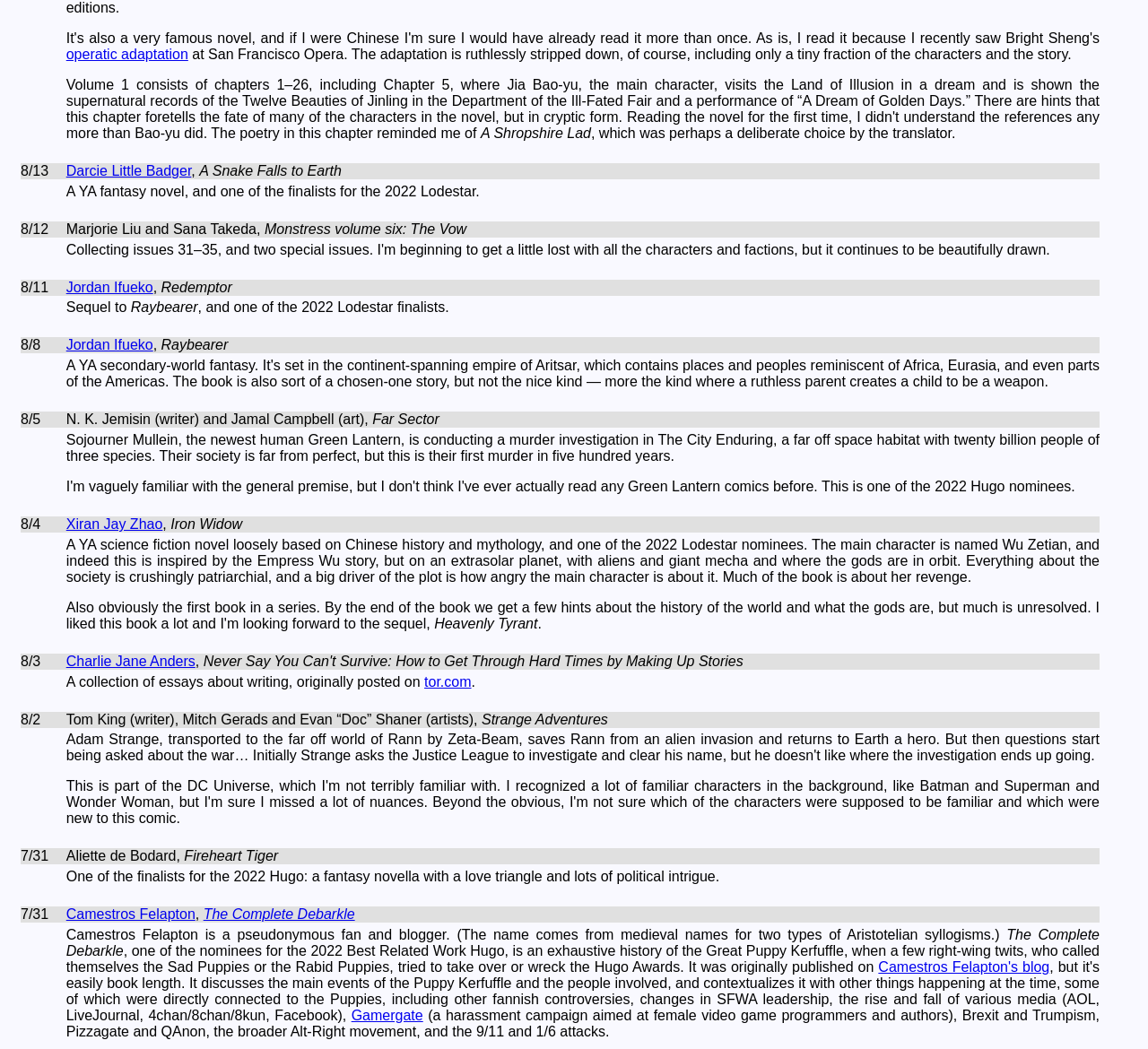Locate the bounding box of the UI element described by: "Camestros Felapton" in the given webpage screenshot.

[0.058, 0.864, 0.17, 0.879]